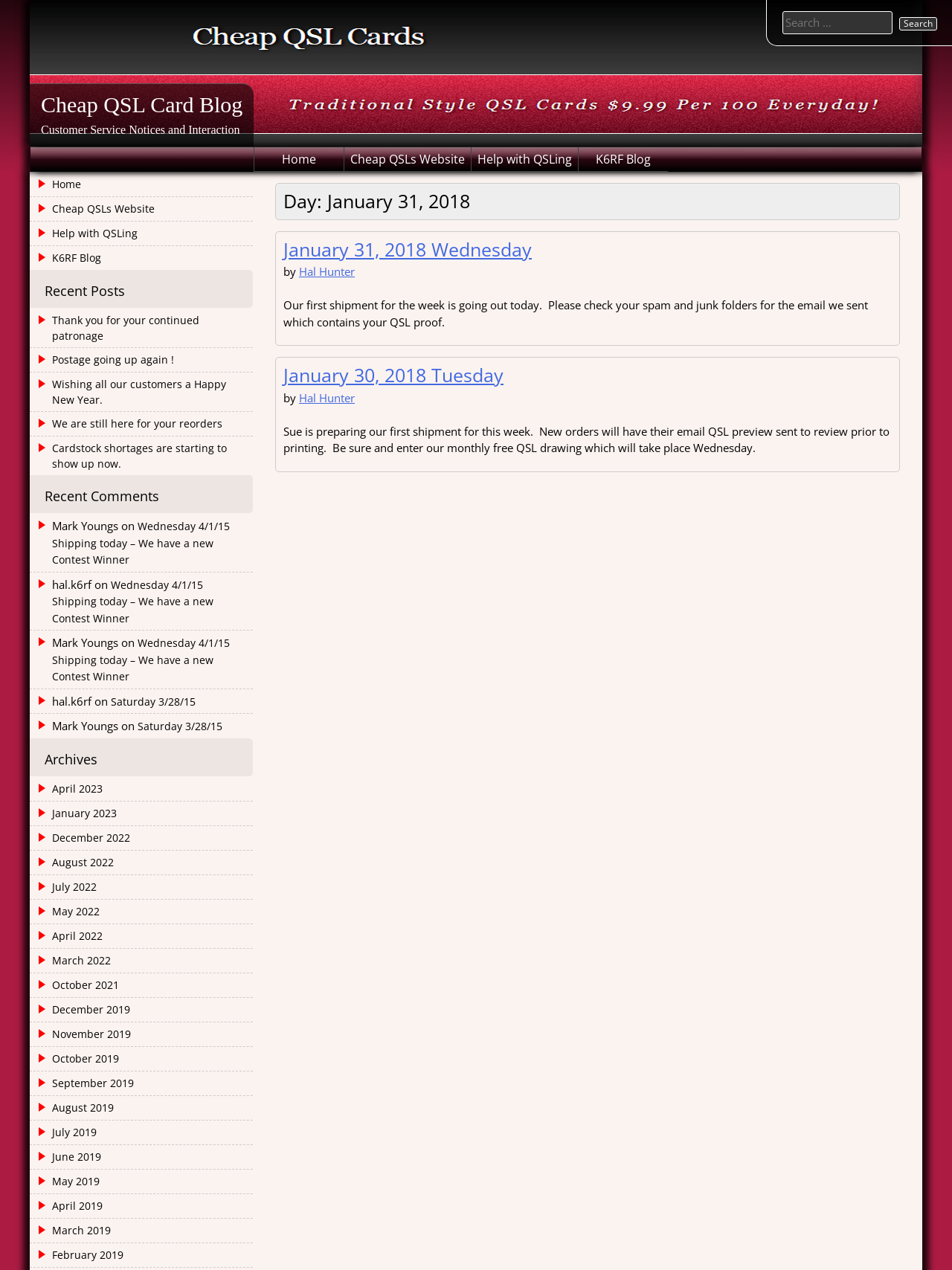Please identify the bounding box coordinates of the element that needs to be clicked to execute the following command: "Check recent posts". Provide the bounding box using four float numbers between 0 and 1, formatted as [left, top, right, bottom].

[0.031, 0.213, 0.266, 0.242]